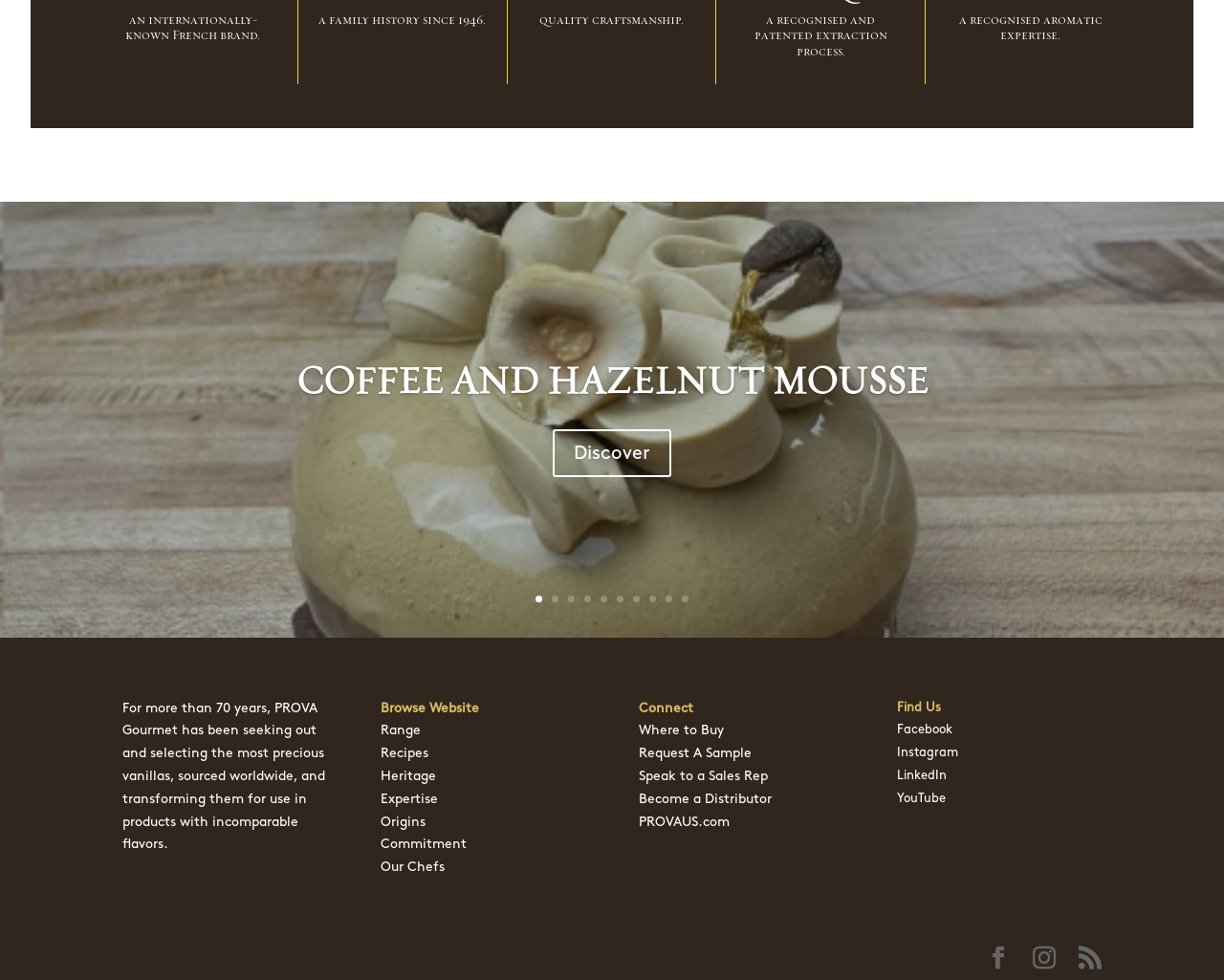Please determine the bounding box coordinates for the element with the description: "Disney World or Busch Gardens".

None